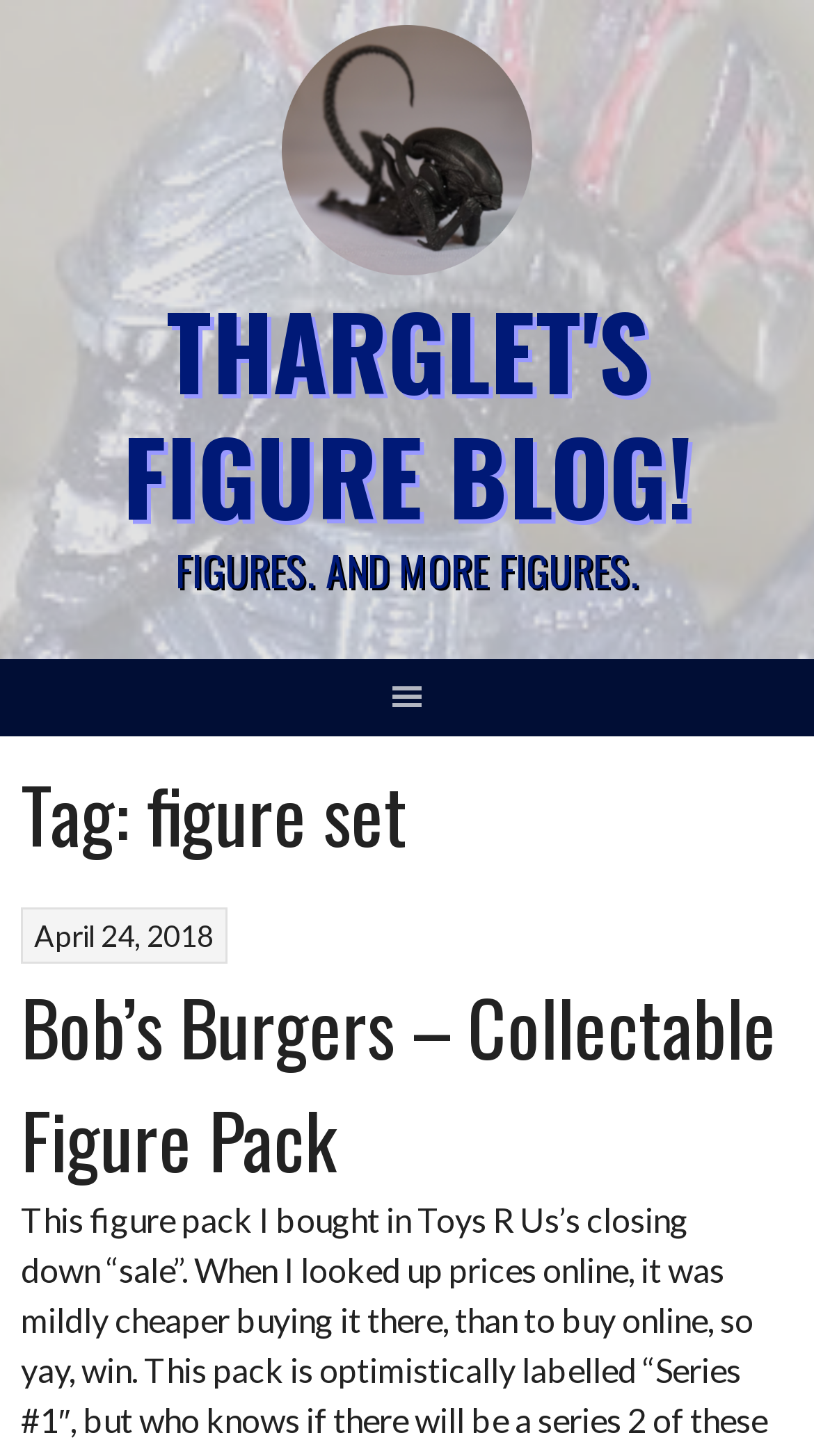Using the image as a reference, answer the following question in as much detail as possible:
When was the post published?

The publication date of the post can be determined by looking at the link element with the text 'April 24, 2018' which is located below the category header element.